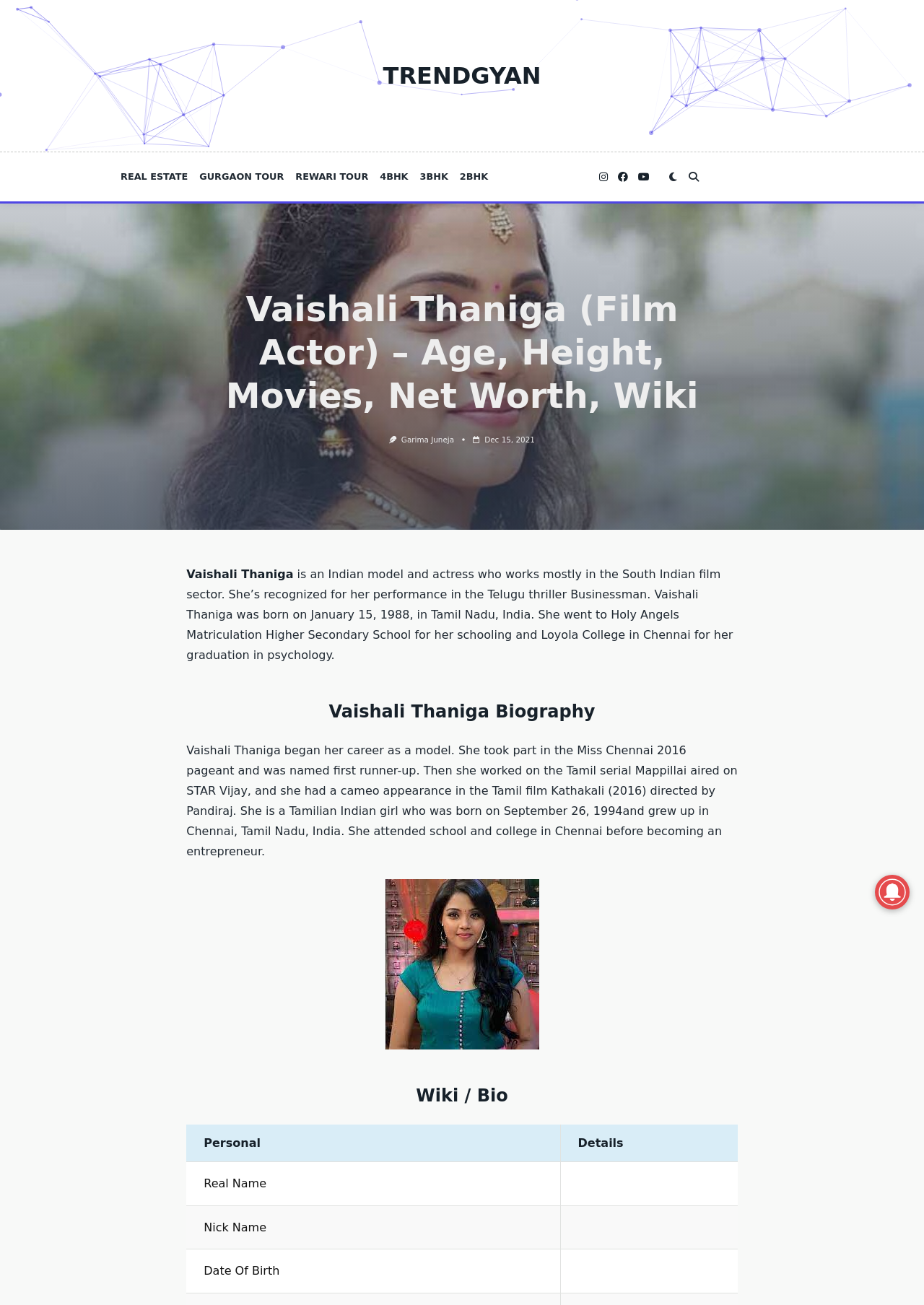Please provide a detailed answer to the question below based on the screenshot: 
Where did Vaishali Thaniga go to college?

According to the webpage, Vaishali Thaniga went to Holy Angels Matriculation Higher Secondary School for her schooling and Loyola College in Chennai for her graduation in psychology.